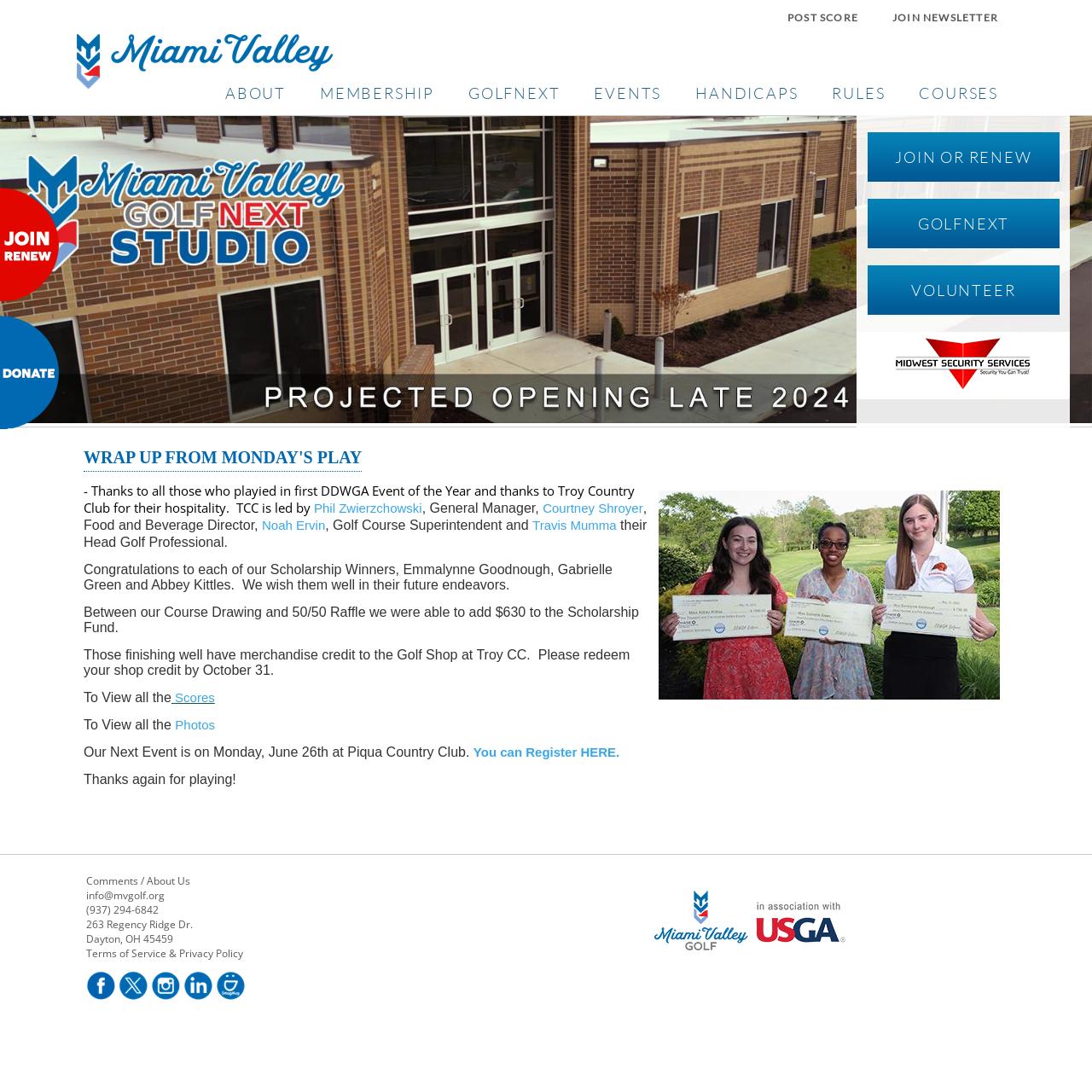What is the name of the organization?
Pay attention to the part of the image enclosed by the red bounding box and respond to the question in detail.

The name of the organization can be identified by examining the logo prominently displayed on the banner, which represents the Miami Valley Golf Association (MVGA), the organization responsible for overseeing various golf activities in the region.